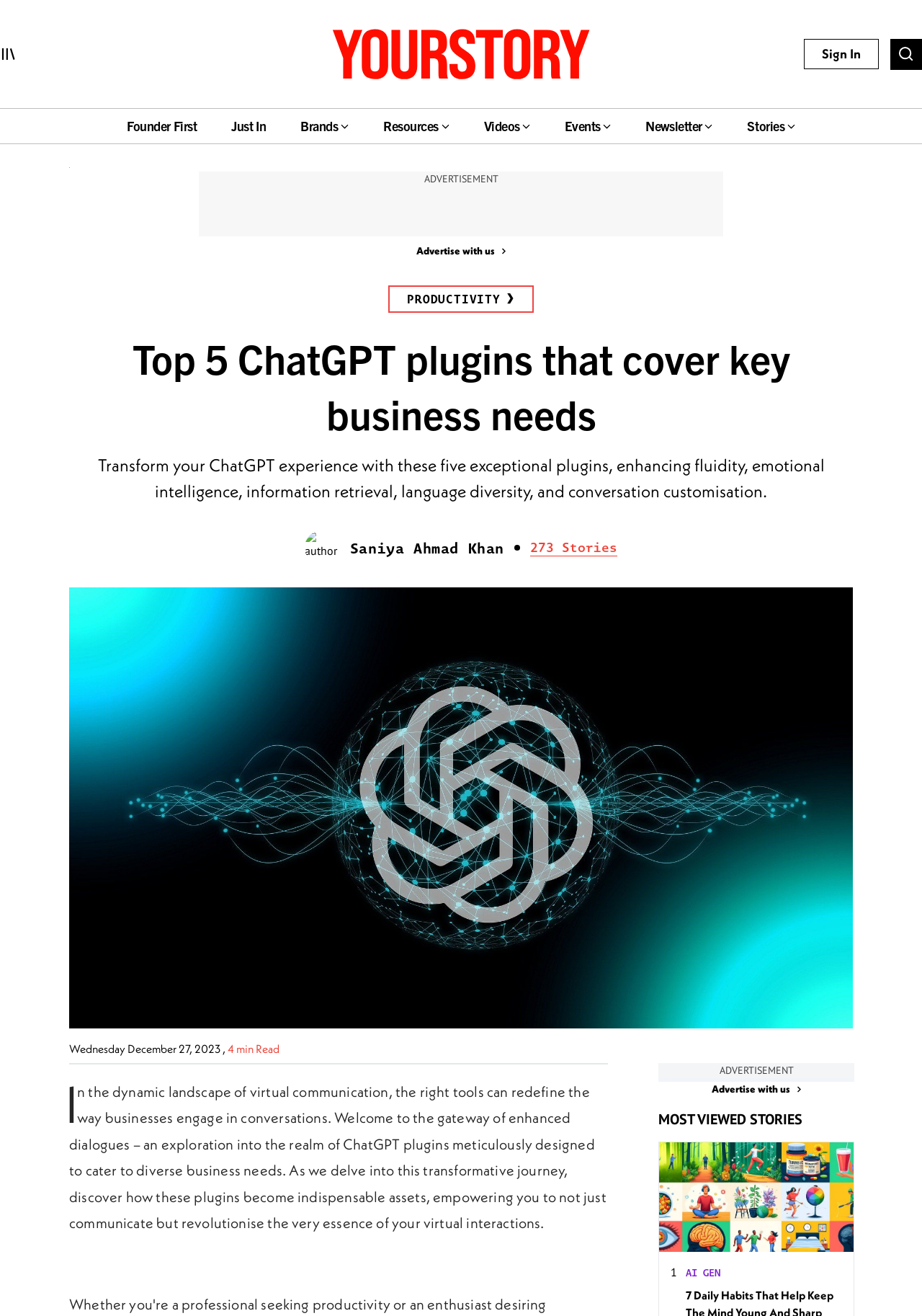Please give a short response to the question using one word or a phrase:
What is the name of the website?

YourStory